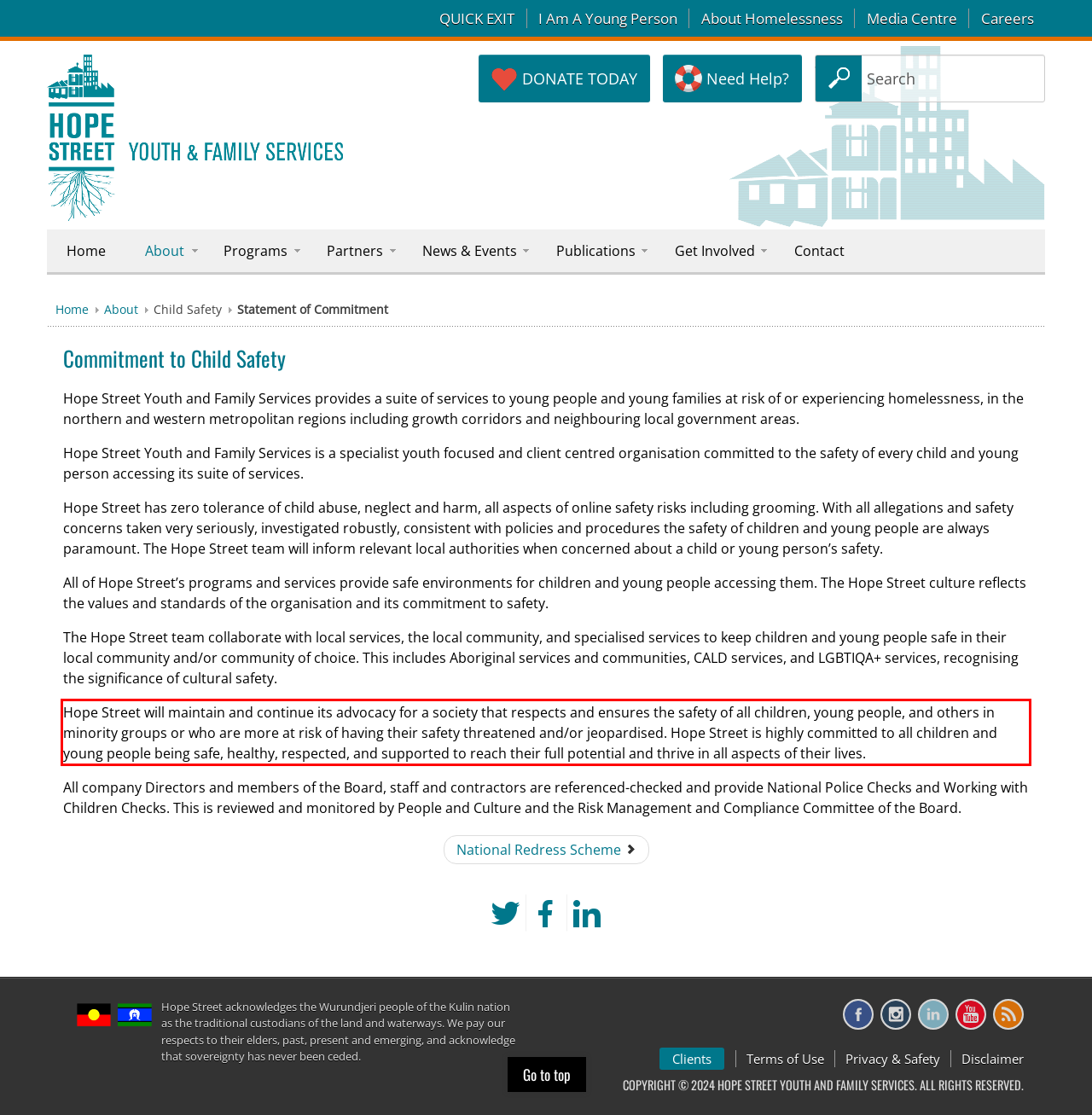You are provided with a screenshot of a webpage that includes a red bounding box. Extract and generate the text content found within the red bounding box.

Hope Street will maintain and continue its advocacy for a society that respects and ensures the safety of all children, young people, and others in minority groups or who are more at risk of having their safety threatened and/or jeopardised. Hope Street is highly committed to all children and young people being safe, healthy, respected, and supported to reach their full potential and thrive in all aspects of their lives.